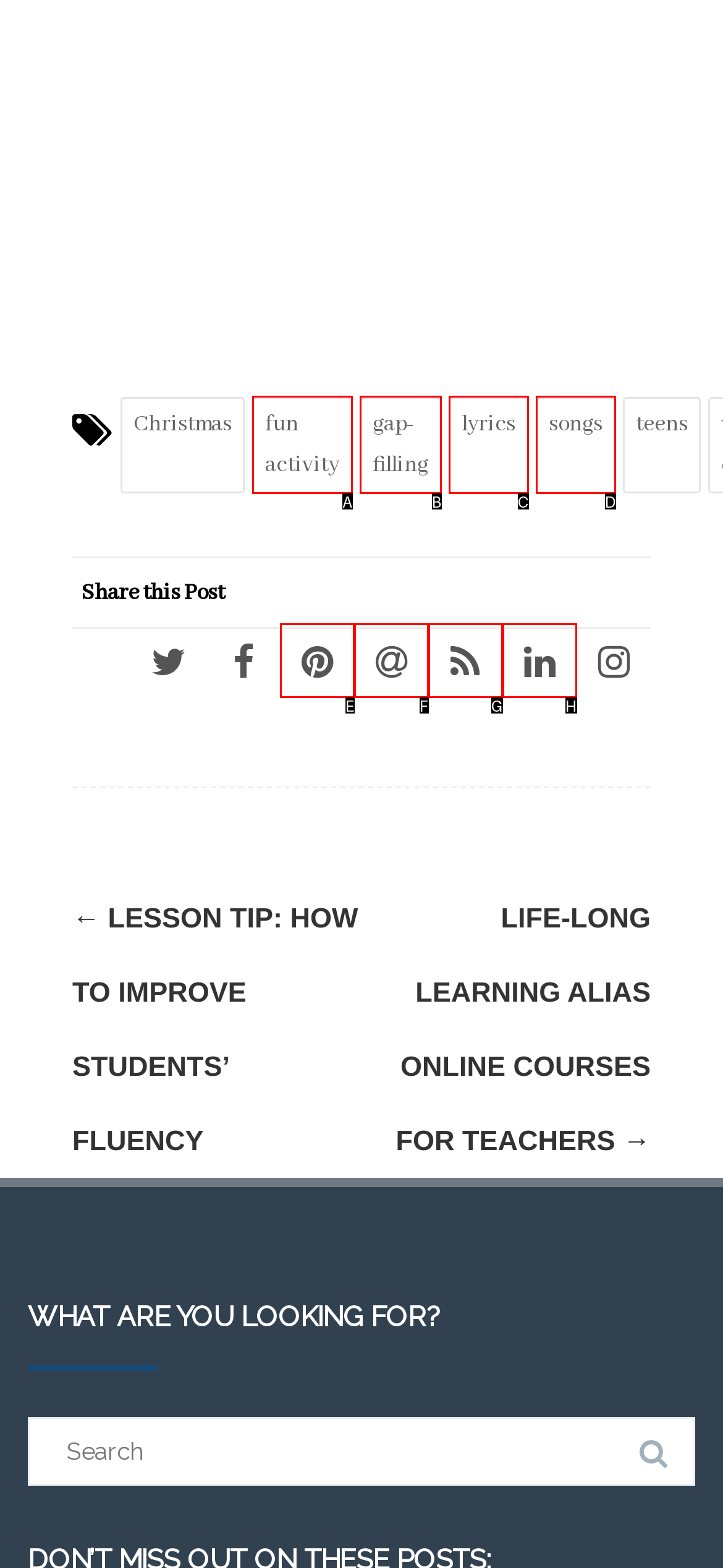Select the option that matches this description: fun activity
Answer by giving the letter of the chosen option.

A